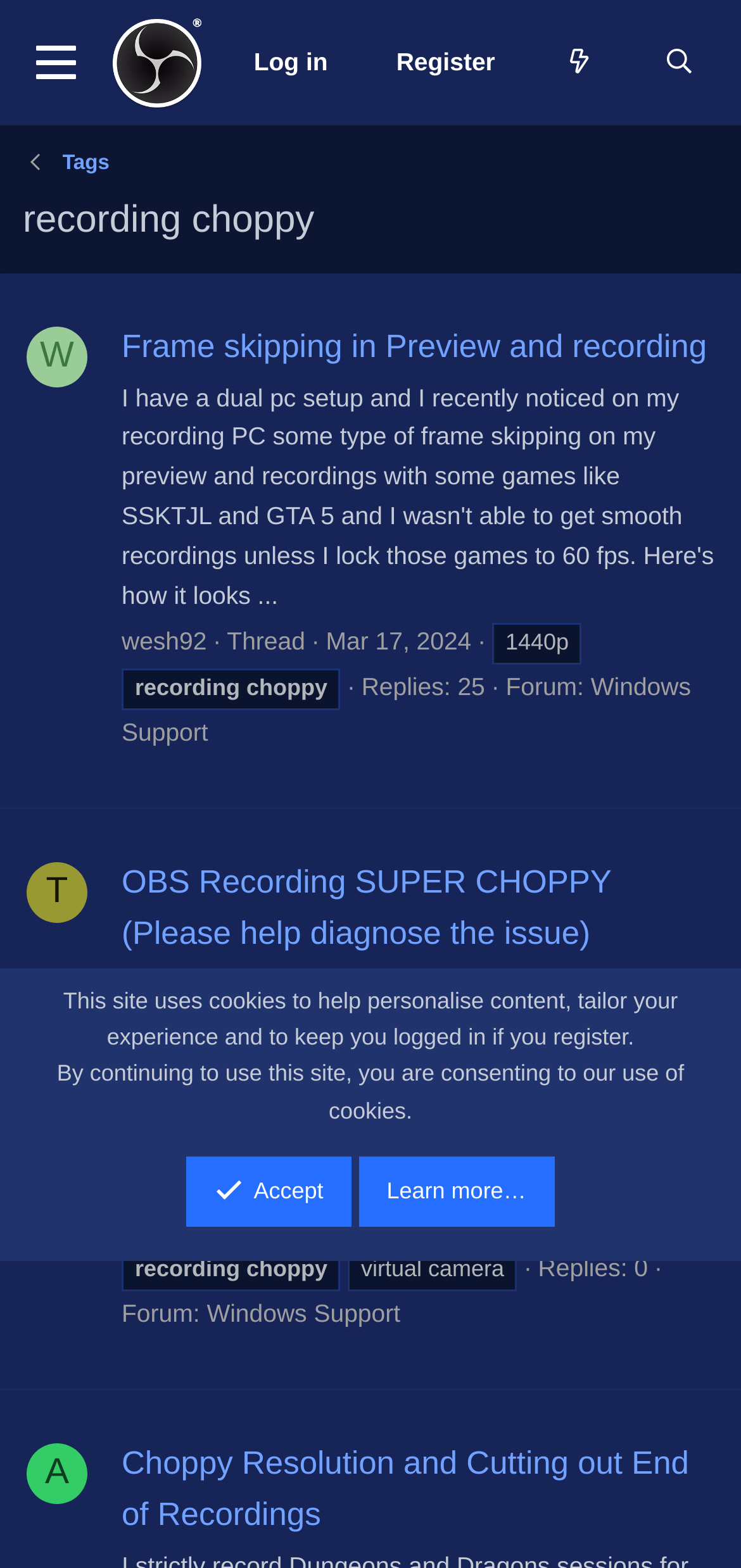Locate the bounding box coordinates of the clickable area to execute the instruction: "View March 2015 archives". Provide the coordinates as four float numbers between 0 and 1, represented as [left, top, right, bottom].

None